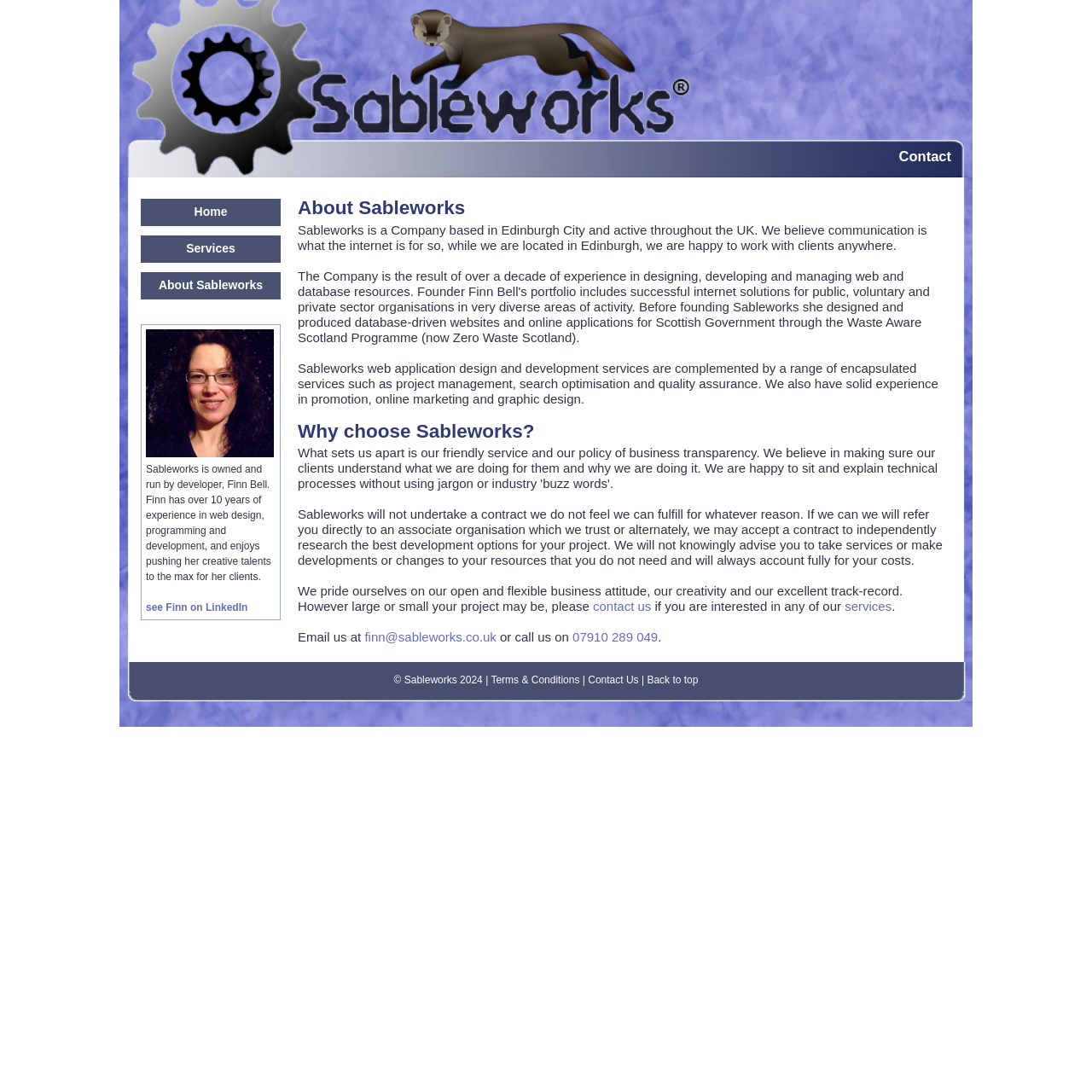Please find the bounding box coordinates of the element's region to be clicked to carry out this instruction: "Contact us".

[0.543, 0.548, 0.596, 0.562]